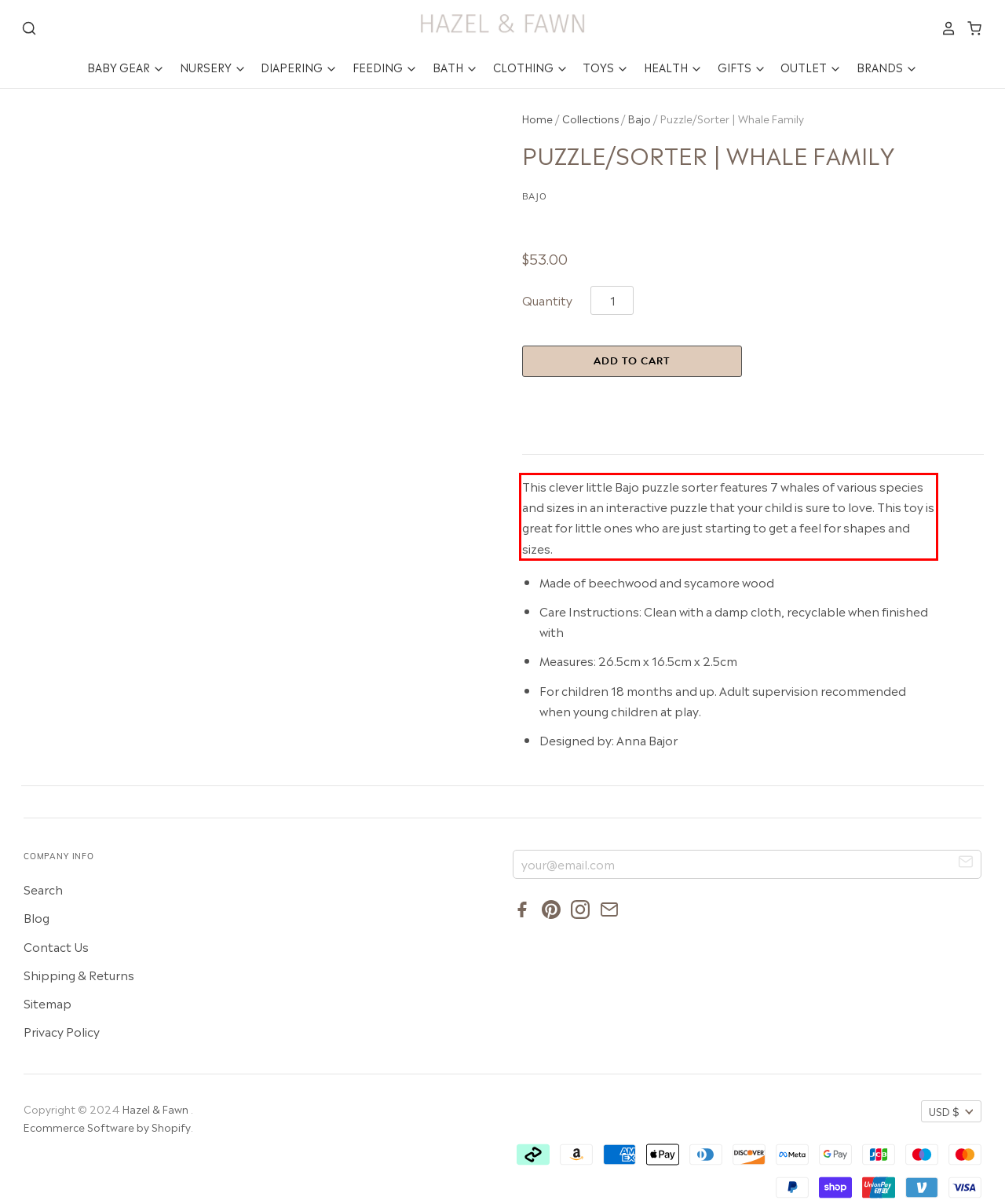Please perform OCR on the text within the red rectangle in the webpage screenshot and return the text content.

This clever little Bajo puzzle sorter features 7 whales of various species and sizes in an interactive puzzle that your child is sure to love. This toy is great for little ones who are just starting to get a feel for shapes and sizes.